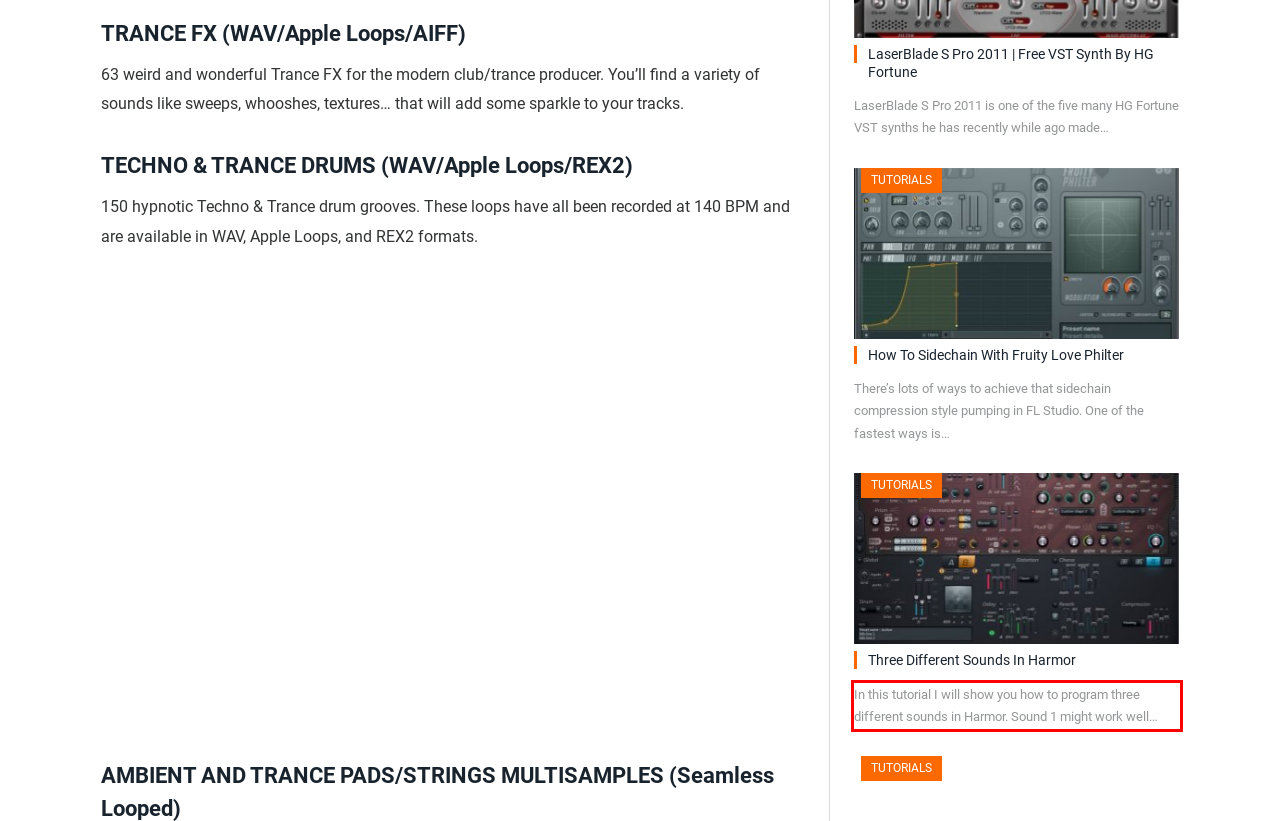Identify the red bounding box in the webpage screenshot and perform OCR to generate the text content enclosed.

In this tutorial I will show you how to program three different sounds in Harmor. Sound 1 might work well…